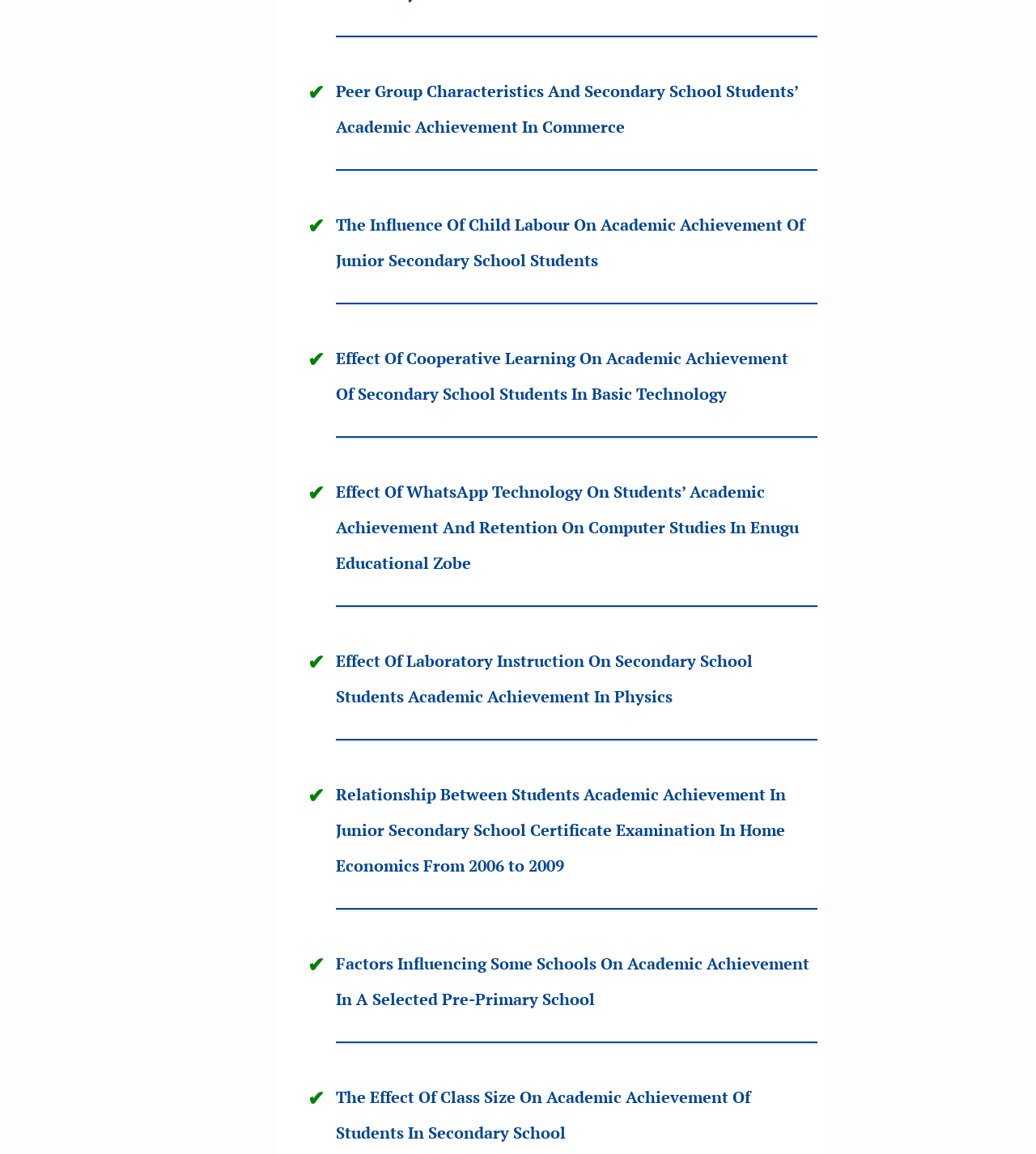Use a single word or phrase to answer the question:
What is the longest link text on this webpage?

Relationship Between Students Academic Achievement In Junior Secondary School Certificate Examination In Home Economics From 2006 to 2009